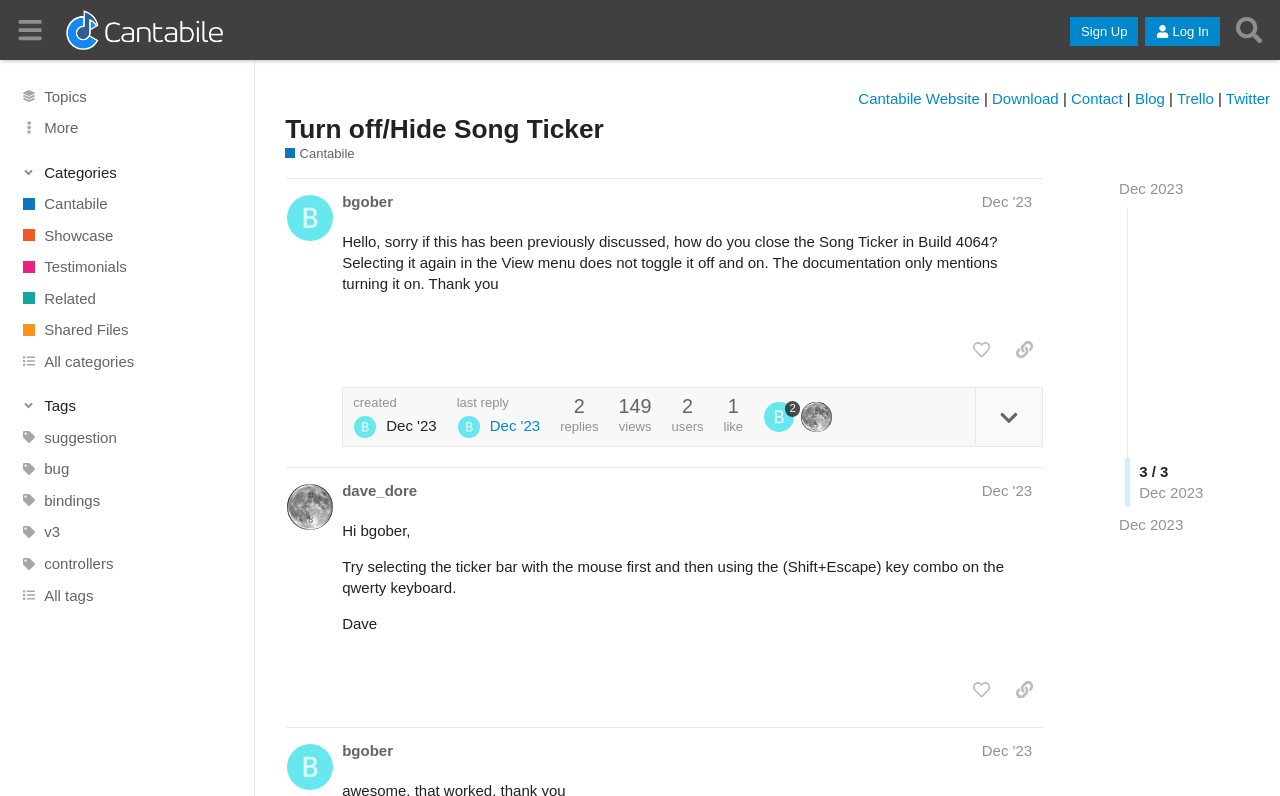What is the topic of discussion in the first post?
Please answer the question with as much detail and depth as you can.

I read the content of the first post, which asks about how to close the Song Ticker in Build 4064, indicating that the topic of discussion is related to this issue.